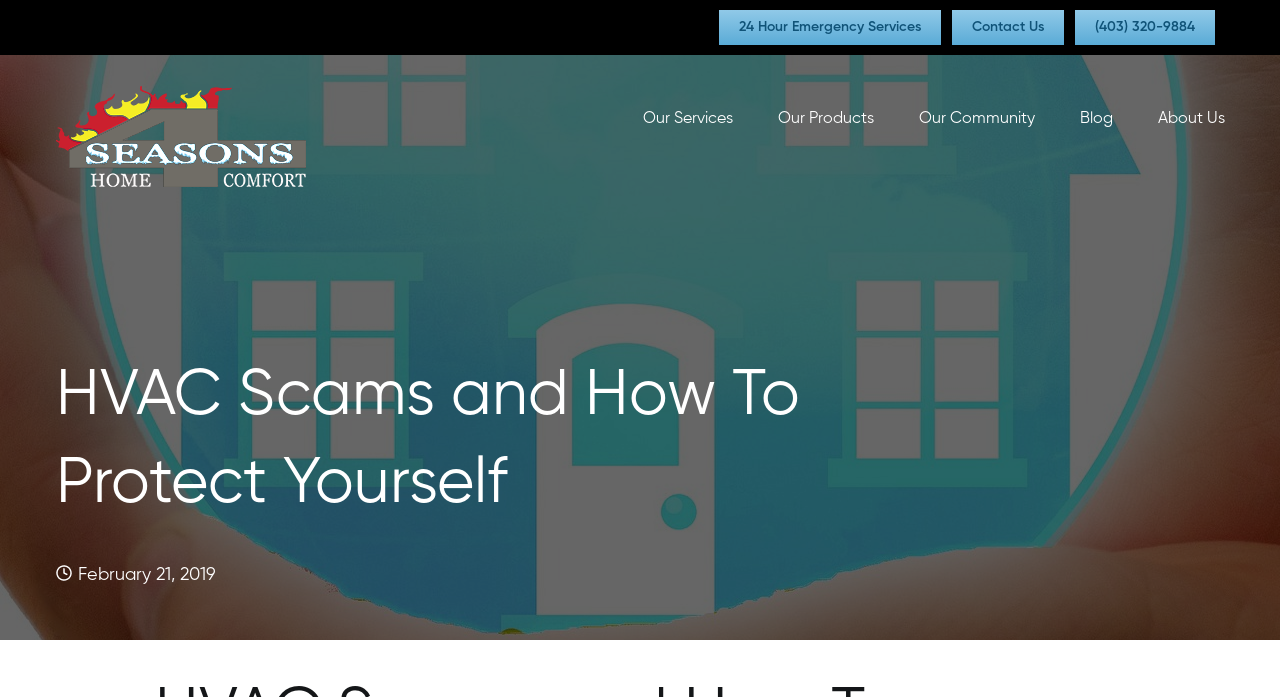Given the description alt="4 Seasons Home Comfort Logo", predict the bounding box coordinates of the UI element. Ensure the coordinates are in the format (top-left x, top-left y, bottom-right x, bottom-right y) and all values are between 0 and 1.

[0.043, 0.123, 0.239, 0.268]